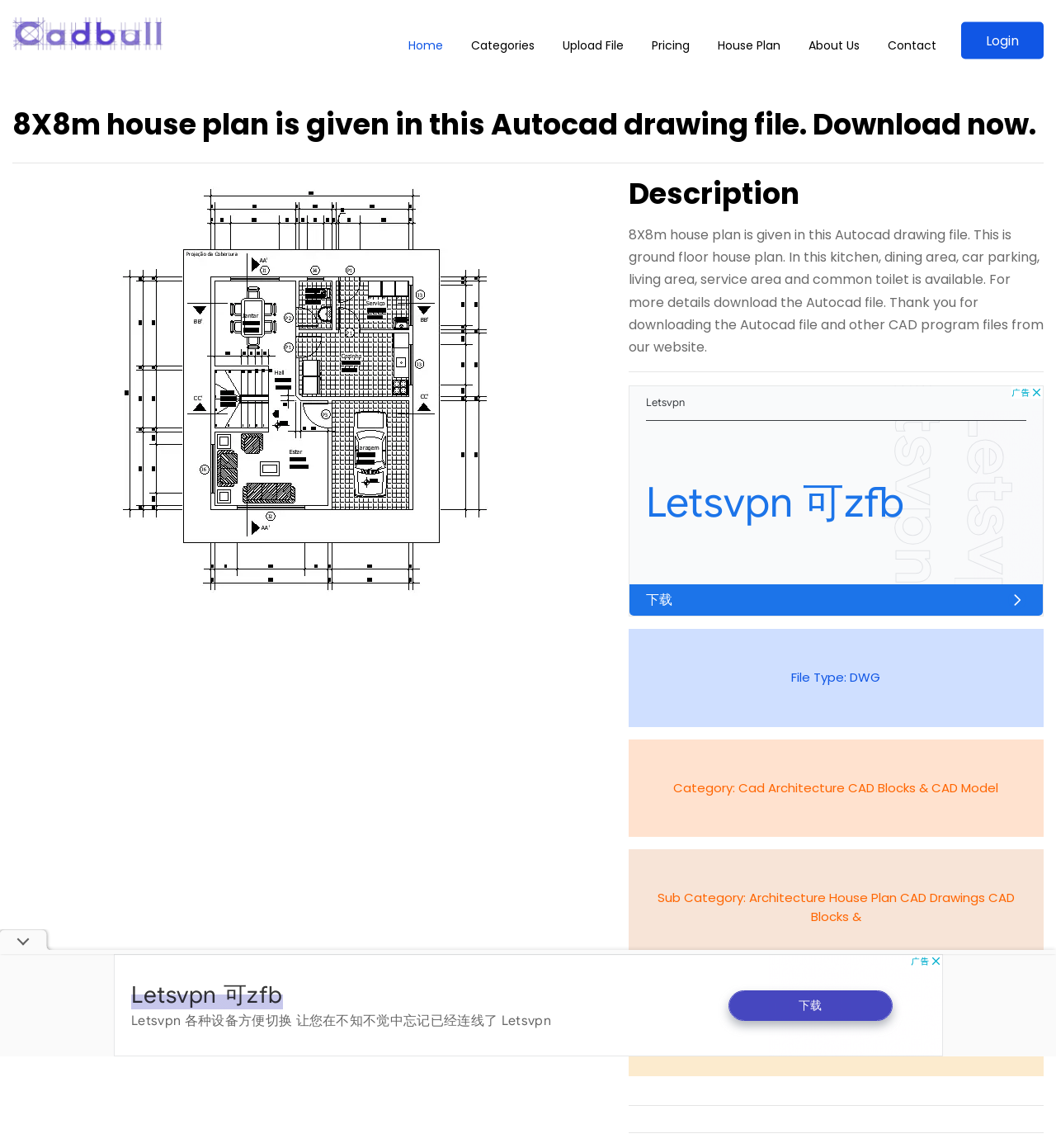Provide a comprehensive description of the webpage.

This webpage is about an 8X8m house plan in an Autocad drawing file, specifically a ground floor house plan. At the top, there are several links, including "Home", "Categories", "Upload File", "Pricing", "House Plan", "About Us", and "Contact", aligned horizontally across the page. 

Below these links, there is a heading that repeats the title of the webpage, "8X8m house plan is given in this Autocad drawing file. Download now." 

Further down, there is a section with a heading "Description" that provides more details about the house plan, including the availability of a kitchen, dining area, car parking, living area, service area, and common toilet. The description also invites users to download the Autocad file.

Below the description, there is an advertisement iframe. 

On the same level as the description, there are several buttons that provide additional information about the file, including its type (DWG), category (Cad Architecture CAD Blocks & CAD Model), subcategory (Architecture House Plan CAD Drawings CAD Blocks &), and a "Gold File" designation.

At the bottom of the page, there are two horizontal separators, and then an insertion that contains an image and another advertisement iframe.